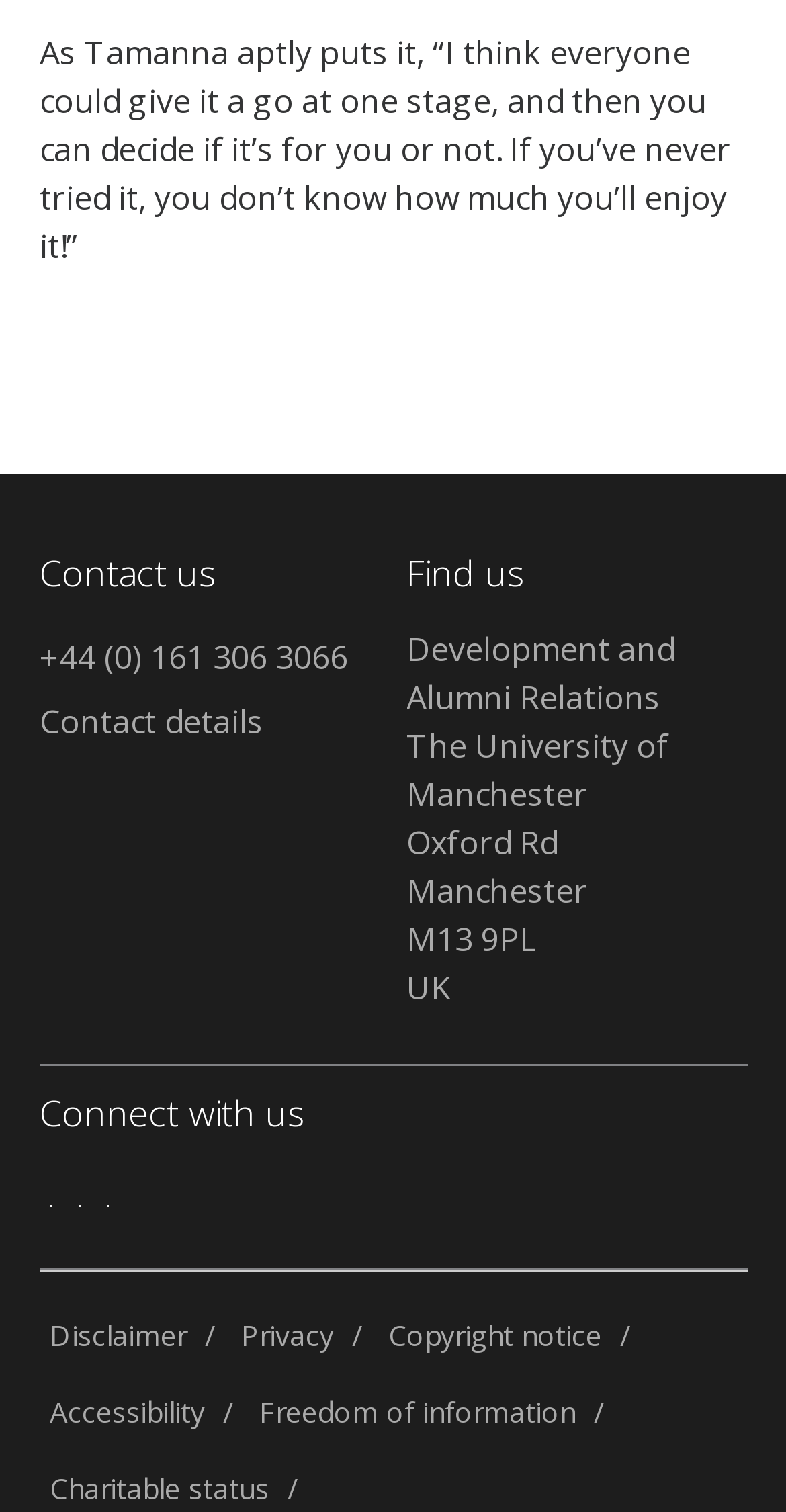Using the given element description, provide the bounding box coordinates (top-left x, top-left y, bottom-right x, bottom-right y) for the corresponding UI element in the screenshot: Disclaimer

[0.05, 0.858, 0.25, 0.909]